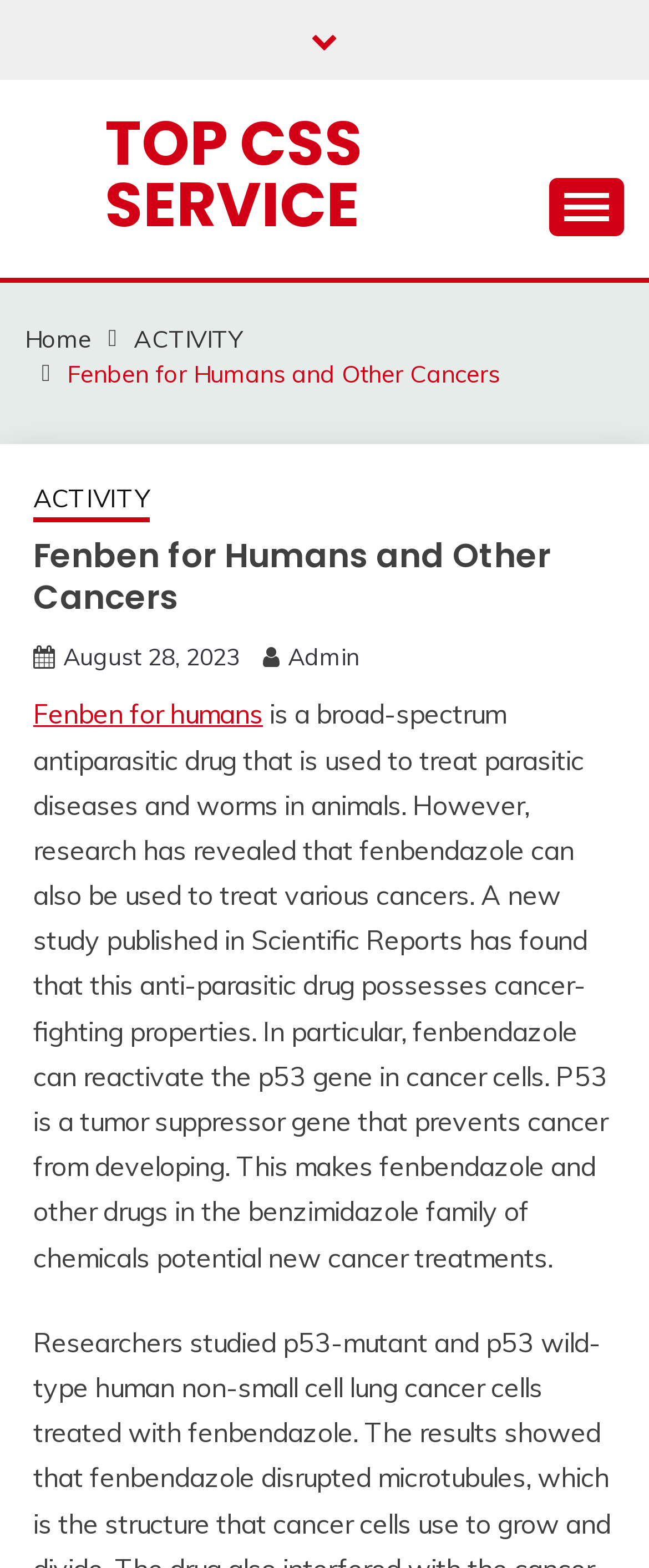Provide the text content of the webpage's main heading.

Fenben for Humans and Other Cancers